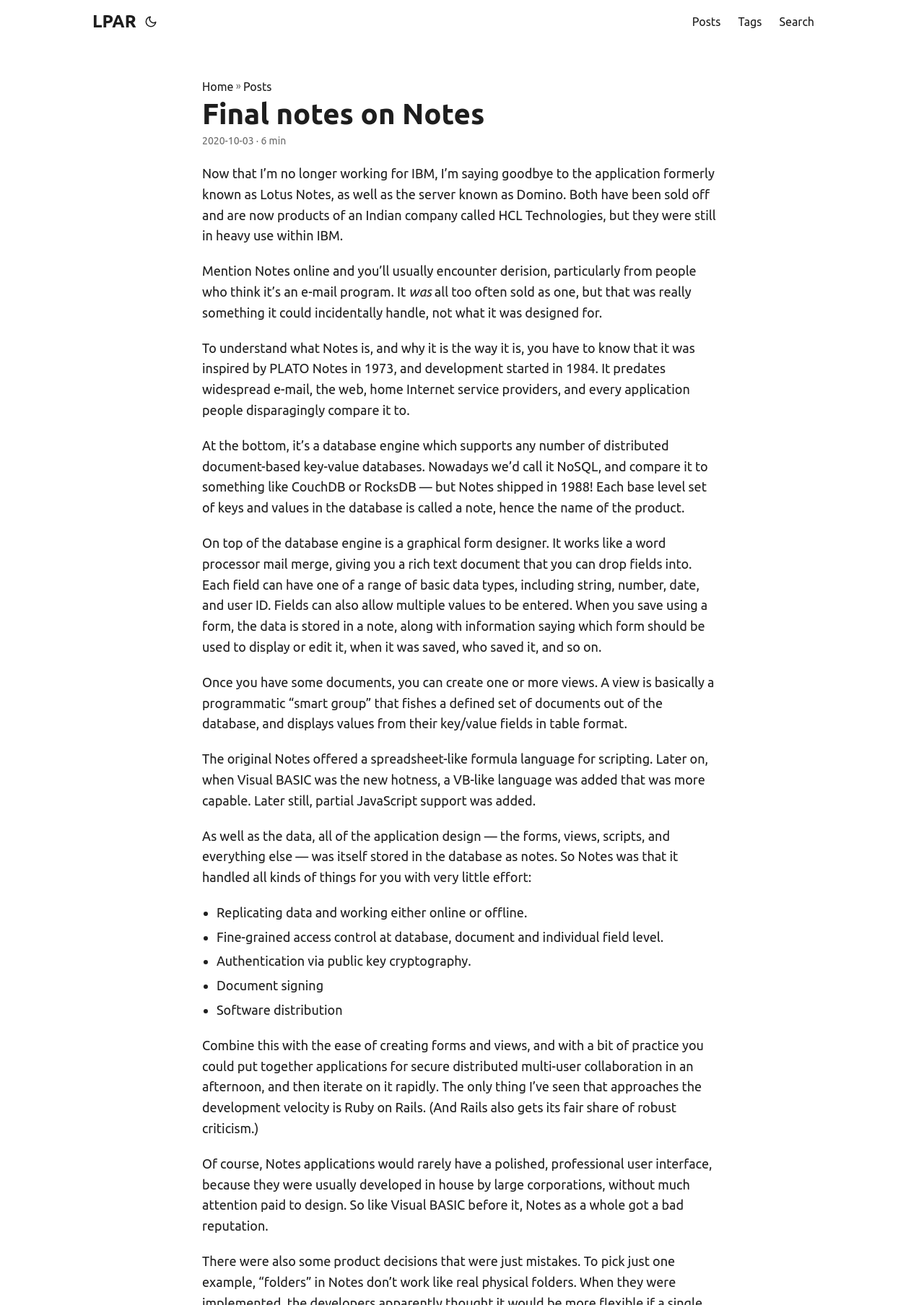Locate the bounding box of the UI element based on this description: "name="s" placeholder="Search..."". Provide four float numbers between 0 and 1 as [left, top, right, bottom].

None